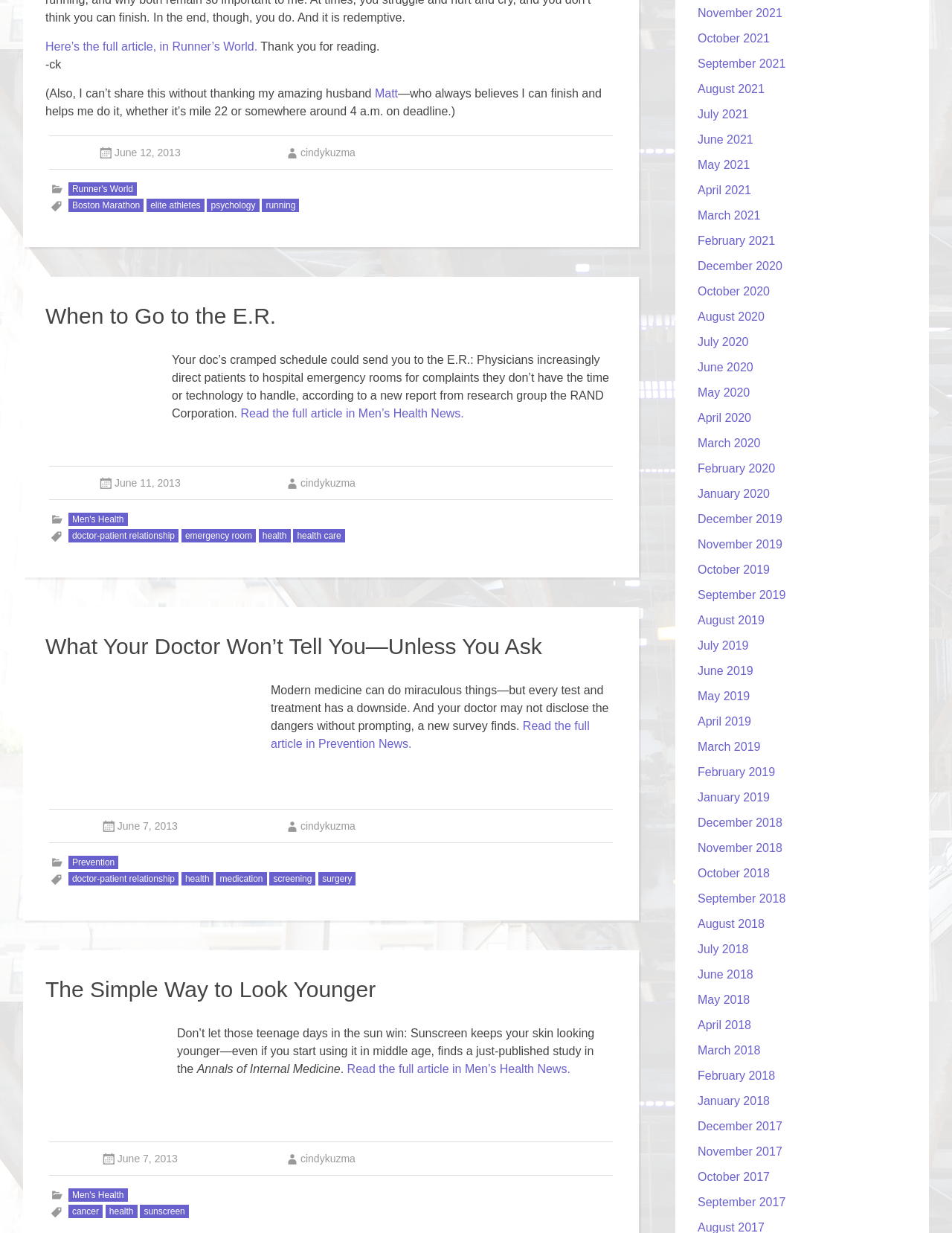Identify the bounding box coordinates of the clickable region required to complete the instruction: "Read the full article in Men’s Health News". The coordinates should be given as four float numbers within the range of 0 and 1, i.e., [left, top, right, bottom].

[0.249, 0.33, 0.487, 0.34]